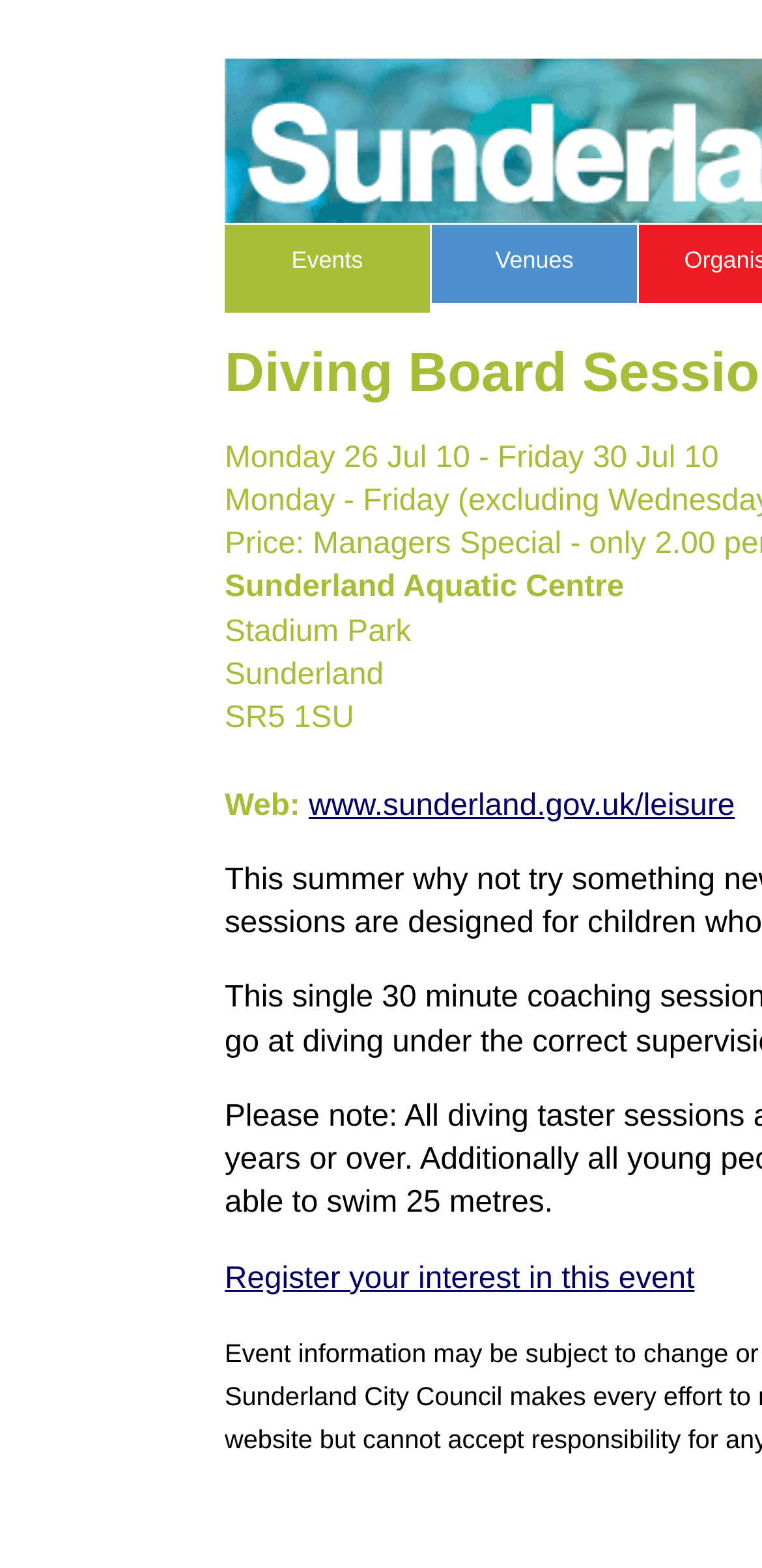Please provide a brief answer to the question using only one word or phrase: 
What is the event duration?

Monday 26 Jul 10 - Friday 30 Jul 10